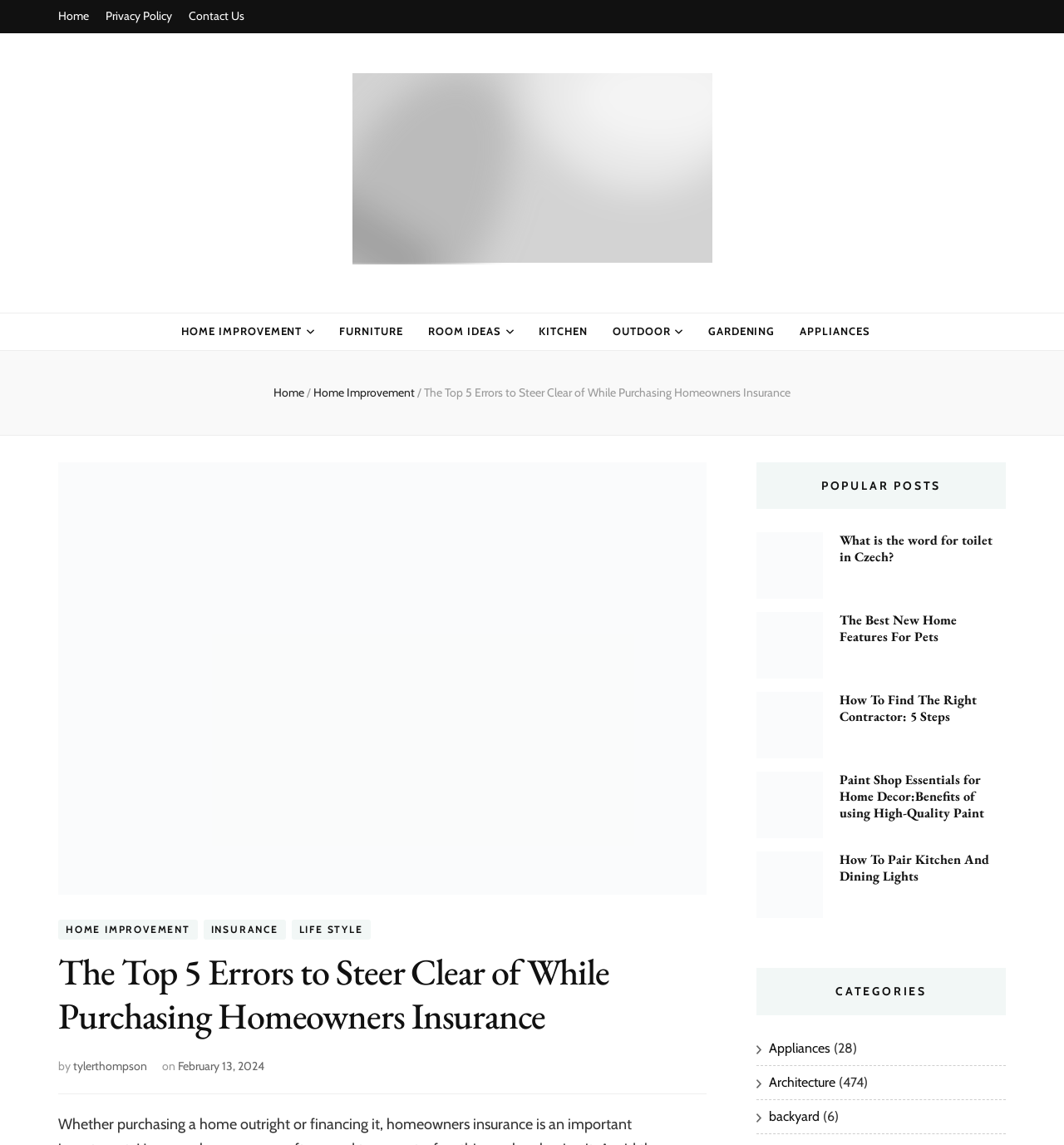What is the title of the article?
Using the visual information, answer the question in a single word or phrase.

The Top 5 Errors to Steer Clear of While Purchasing Homeowners Insurance